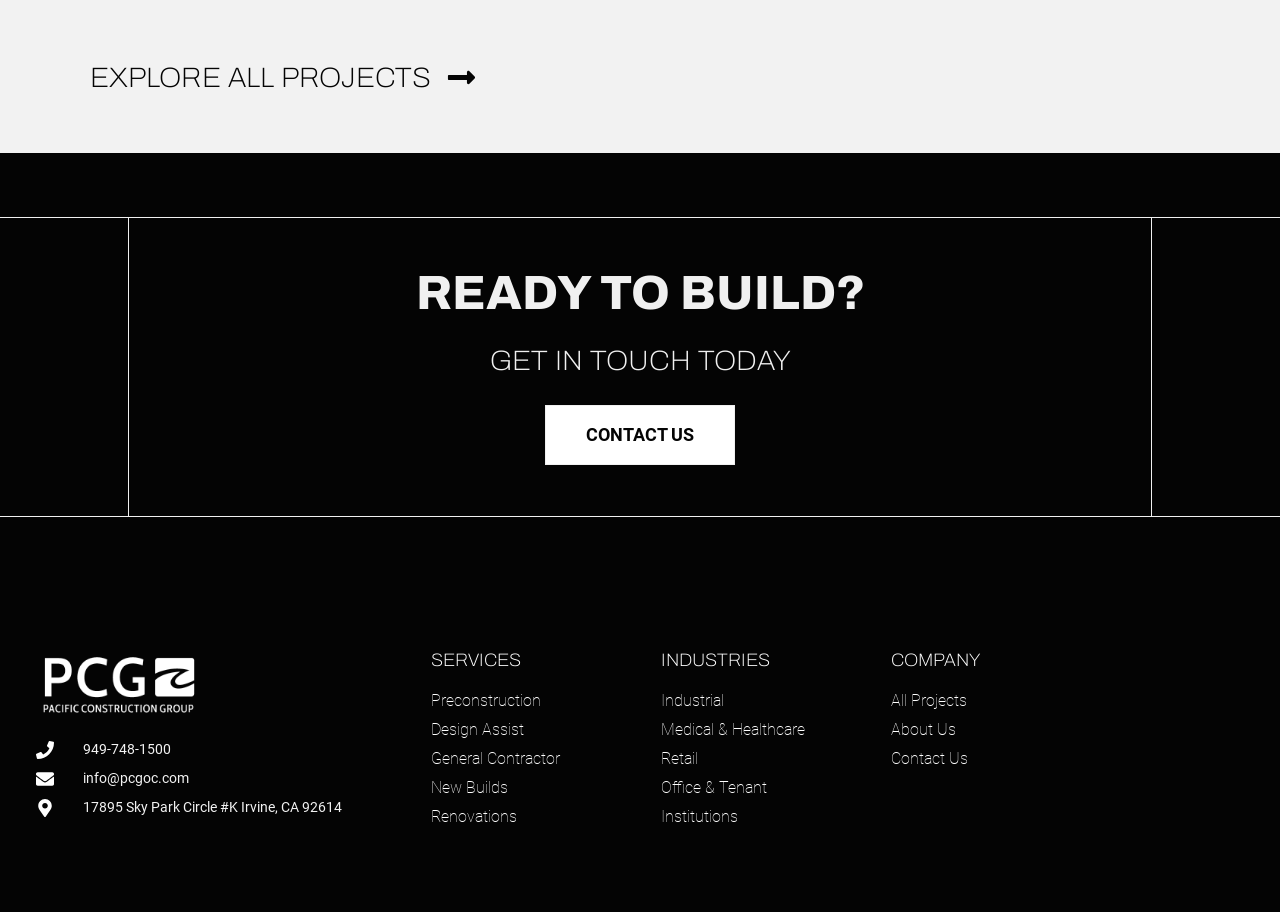What can I do on this webpage?
Using the details from the image, give an elaborate explanation to answer the question.

I found the possible actions by looking at the headings and links on the webpage, which include 'EXPLORE ALL PROJECTS', 'READY TO BUILD?', 'GET IN TOUCH TODAY', and links to services, industries, and company information.